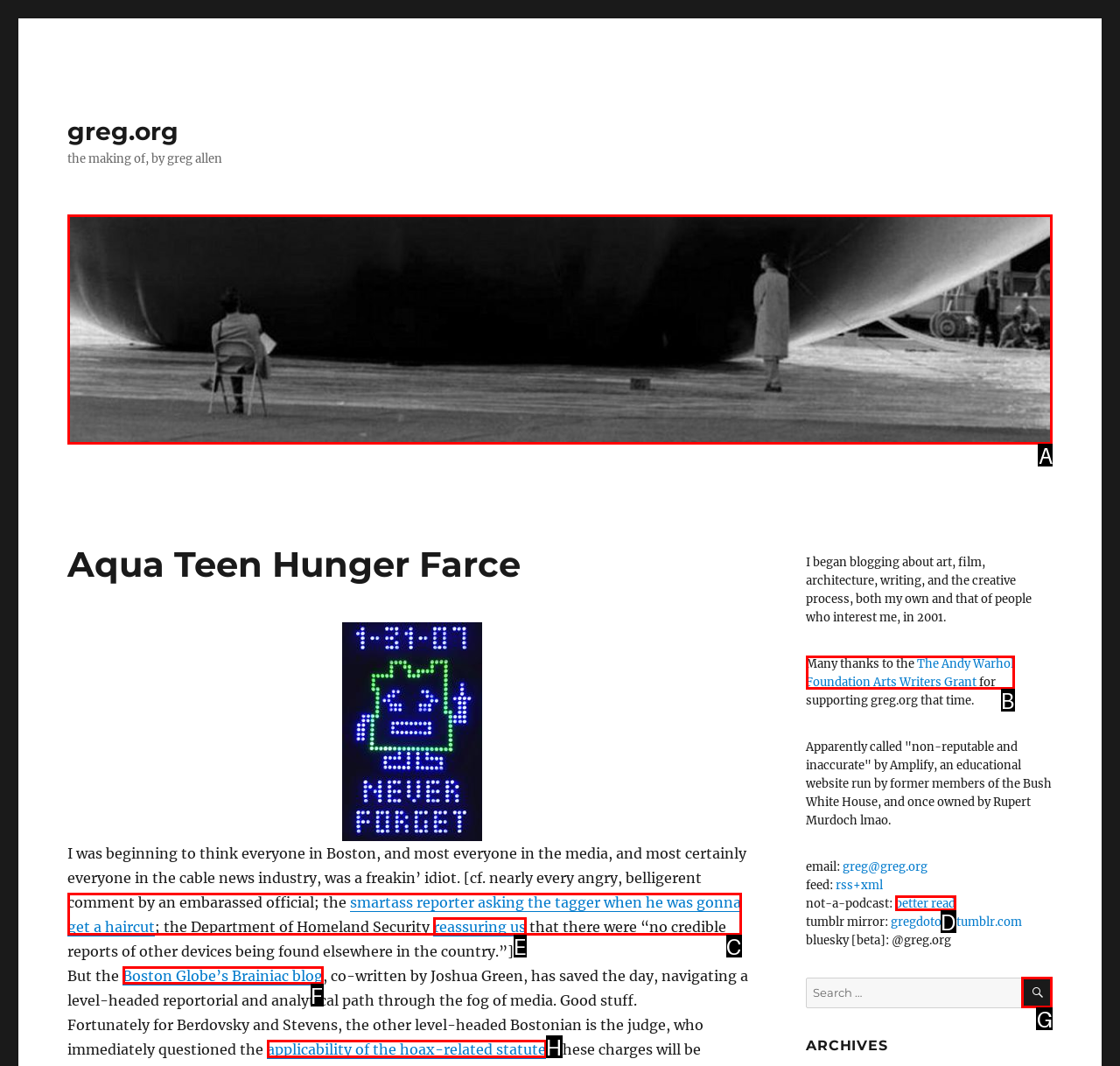Select the letter that corresponds to the UI element described as: better read
Answer by providing the letter from the given choices.

D